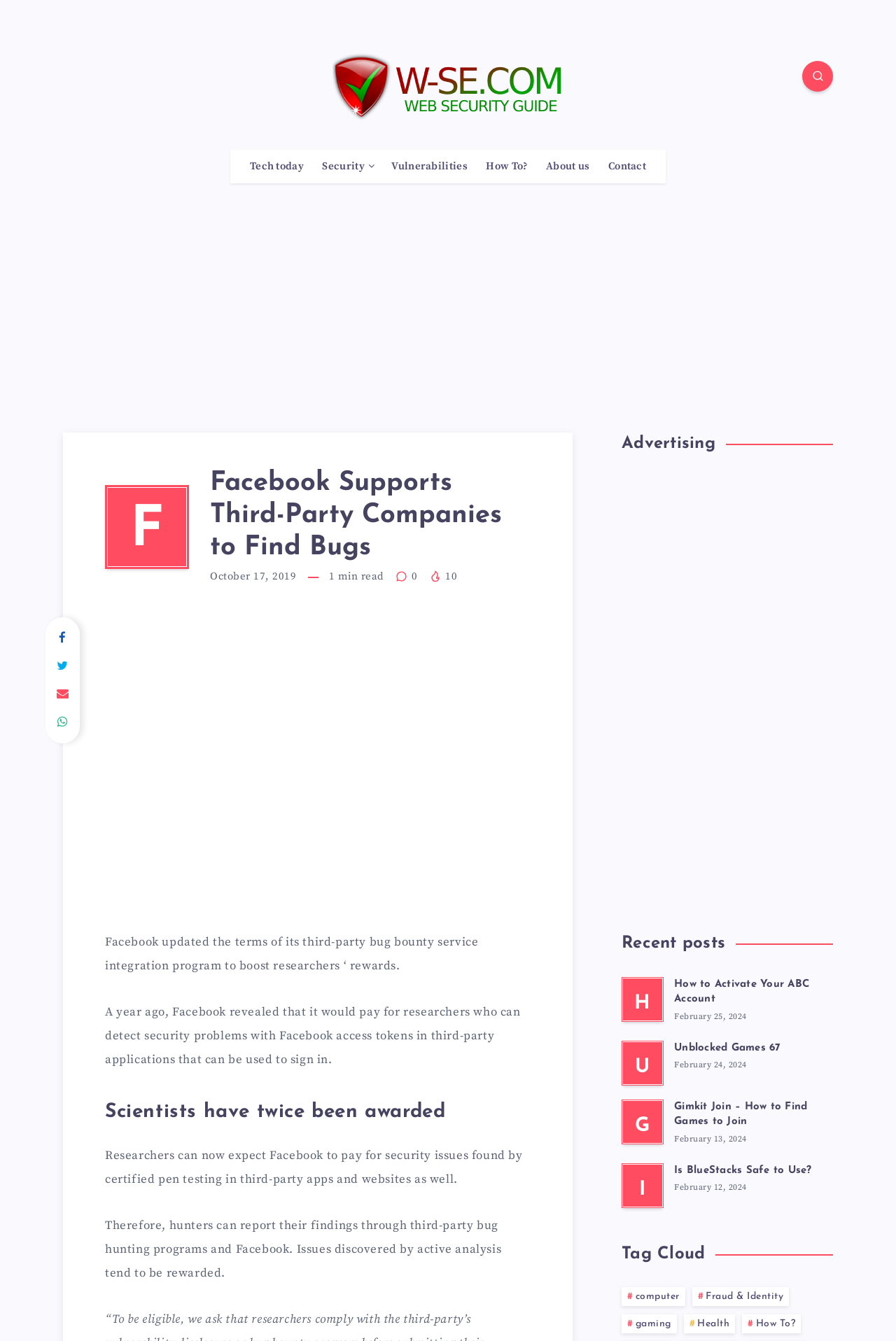Please identify the bounding box coordinates of the area that needs to be clicked to fulfill the following instruction: "Click on the 'Contact' link."

[0.679, 0.119, 0.721, 0.129]